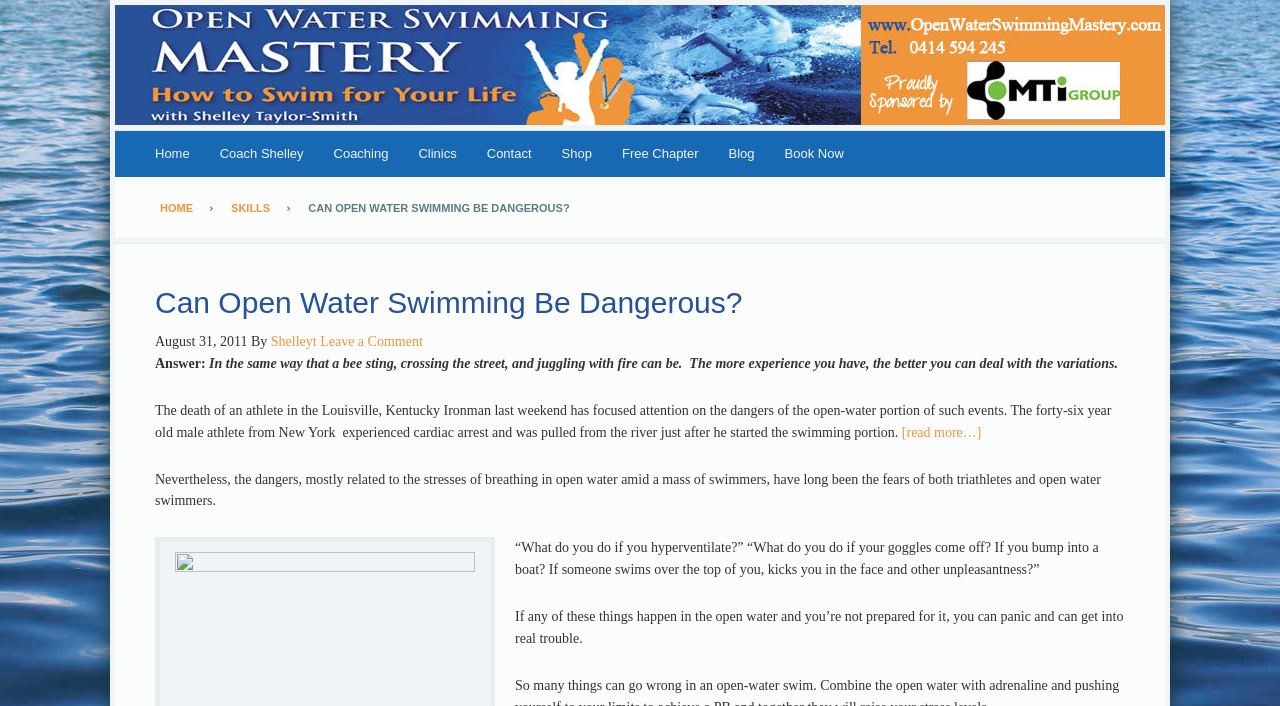Extract the bounding box of the UI element described as: "Contact Us".

None